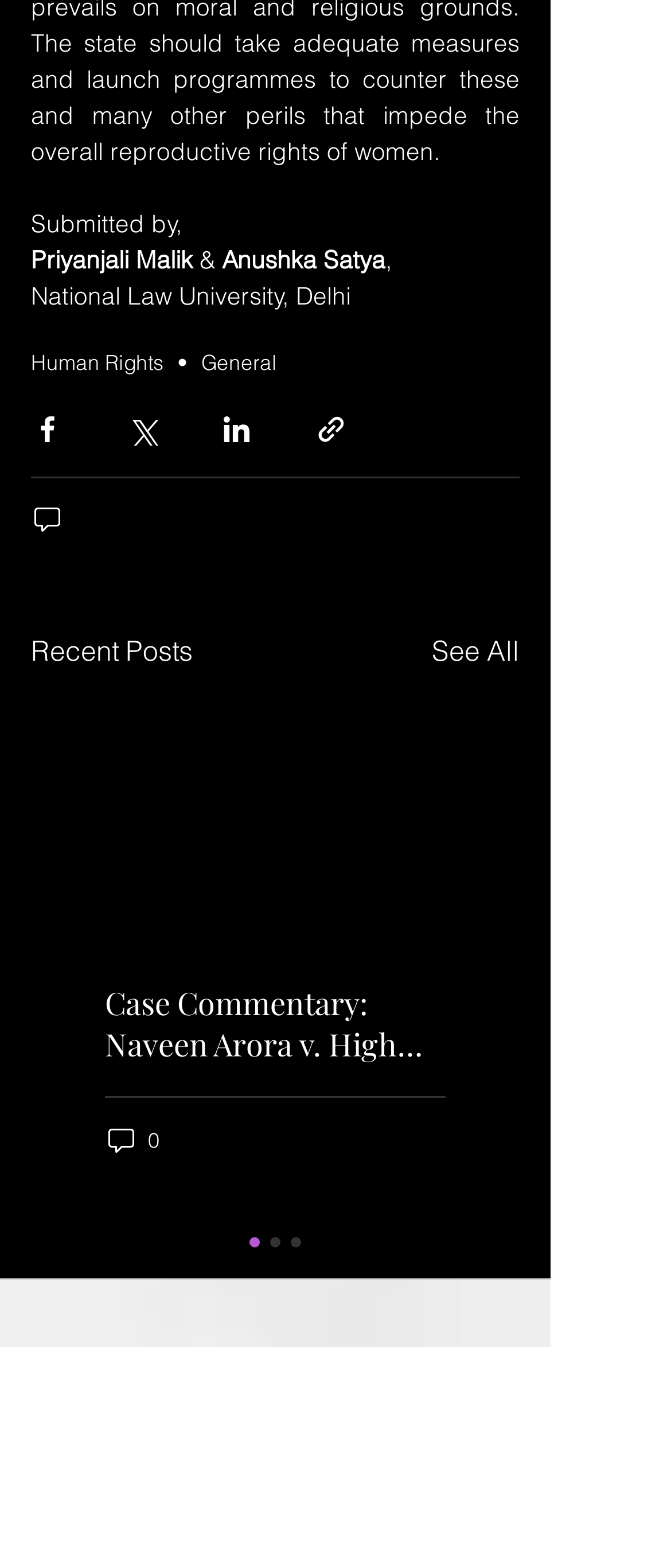Predict the bounding box coordinates of the UI element that matches this description: "See All". The coordinates should be in the format [left, top, right, bottom] with each value between 0 and 1.

[0.644, 0.401, 0.774, 0.428]